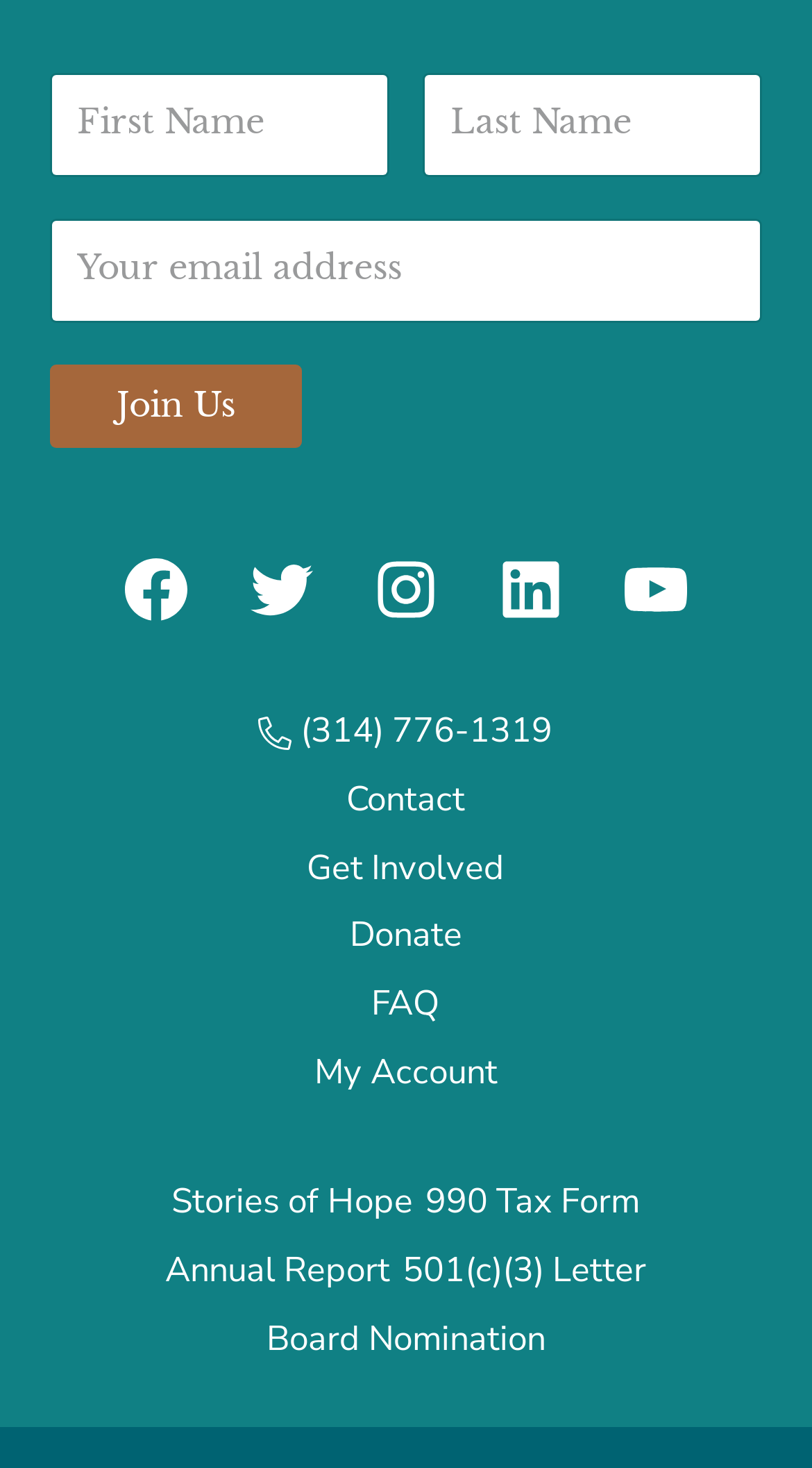Identify the bounding box of the HTML element described here: "ignored tags". Provide the coordinates as four float numbers between 0 and 1: [left, top, right, bottom].

None